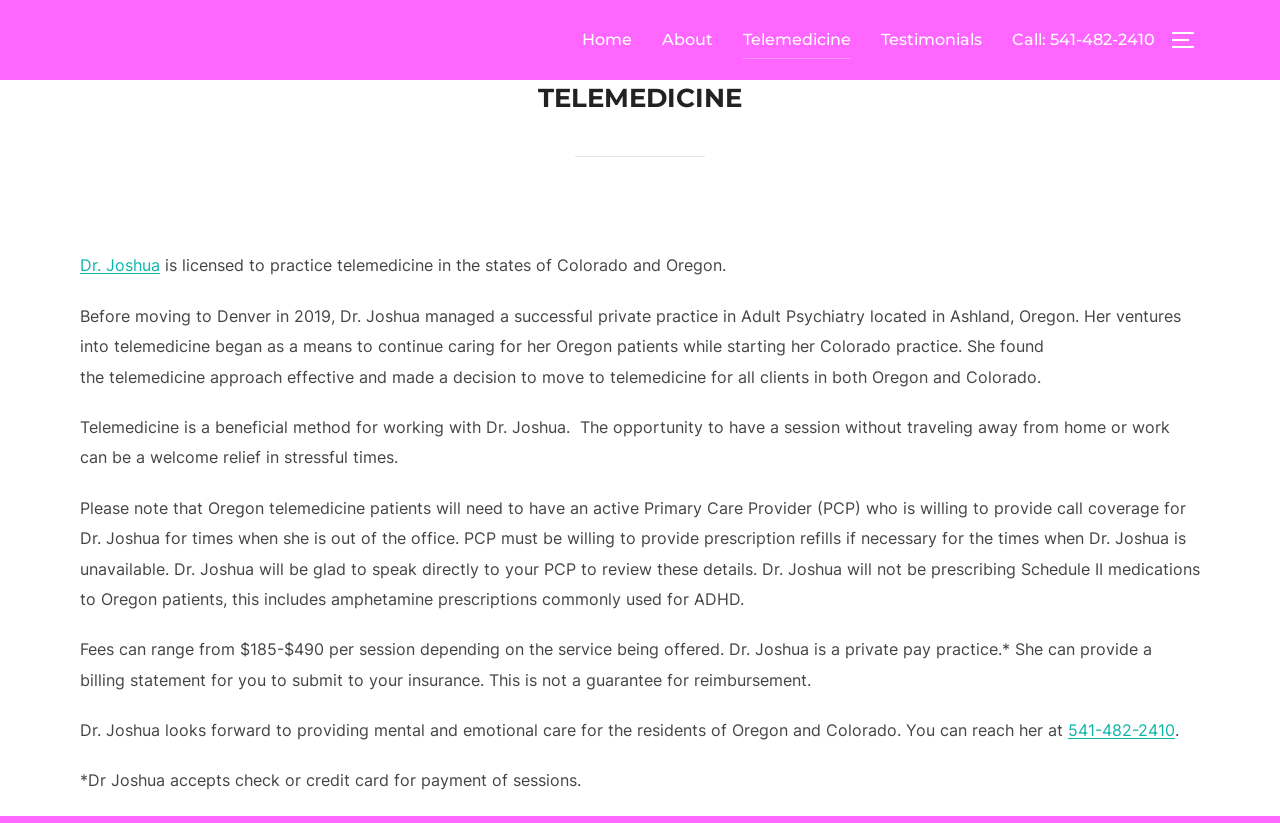Could you indicate the bounding box coordinates of the region to click in order to complete this instruction: "Read more about Dr. Joshua".

[0.062, 0.31, 0.125, 0.335]